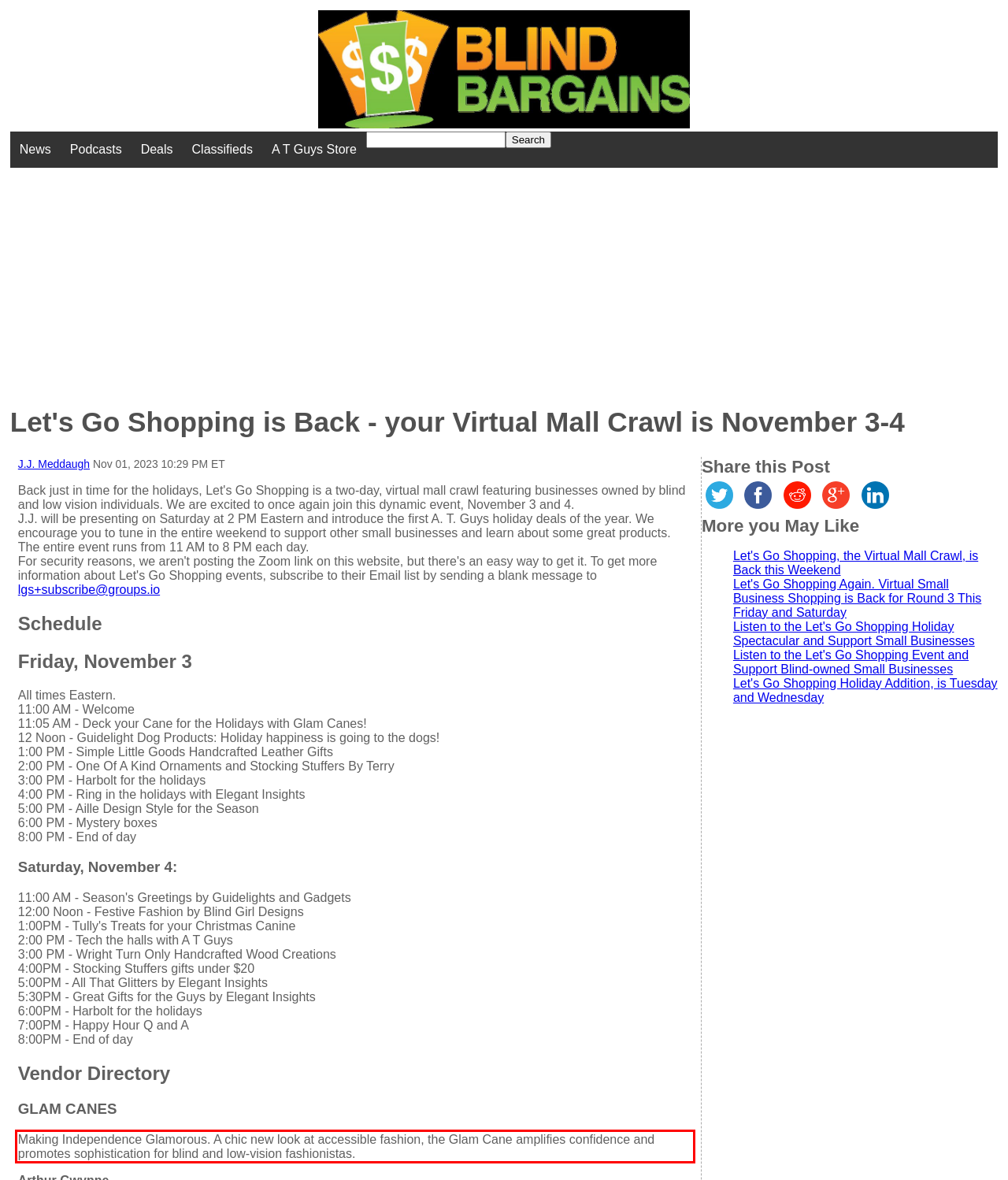You are provided with a screenshot of a webpage featuring a red rectangle bounding box. Extract the text content within this red bounding box using OCR.

Making Independence Glamorous. A chic new look at accessible fashion, the Glam Cane amplifies confidence and promotes sophistication for blind and low-vision fashionistas.